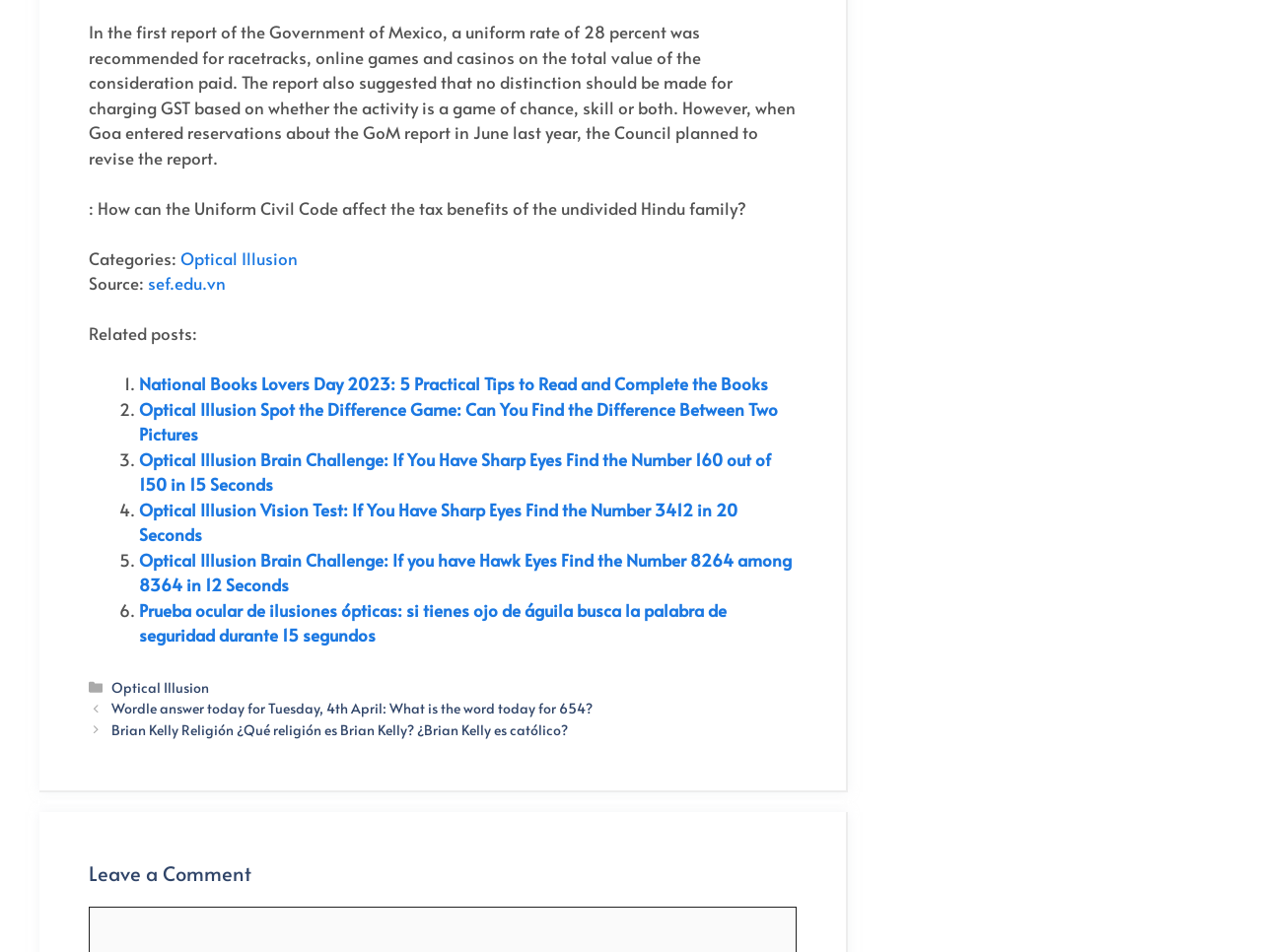What is the source of the article?
Using the image, give a concise answer in the form of a single word or short phrase.

sef.edu.vn